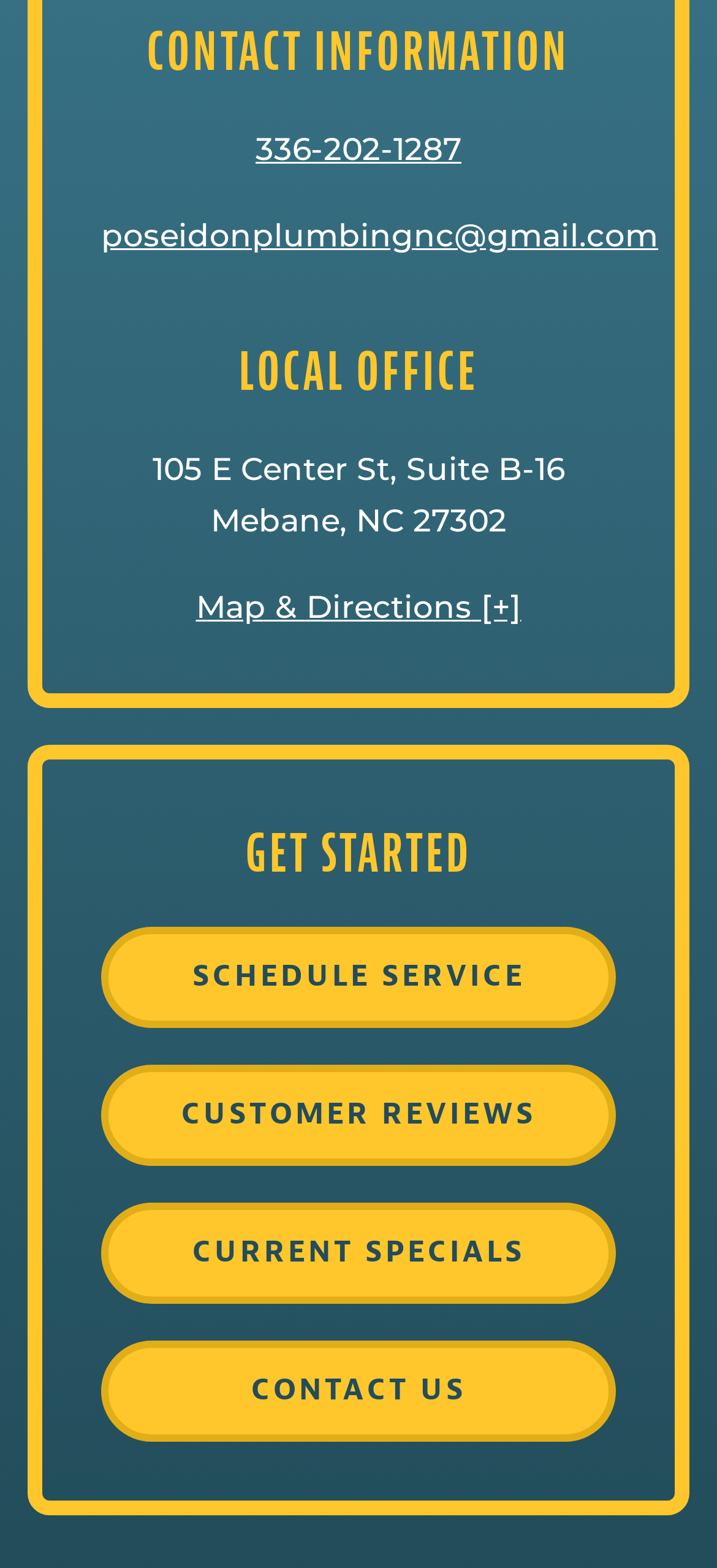What is the text next to the 'Map & Directions' link?
Provide a well-explained and detailed answer to the question.

The 'Map & Directions' link is located below the 'LOCAL OFFICE' heading, and next to it, there is a StaticText element with the text '105 E Center St, Suite B-16 Mebane, NC 27302', which is the text next to the 'Map & Directions' link.